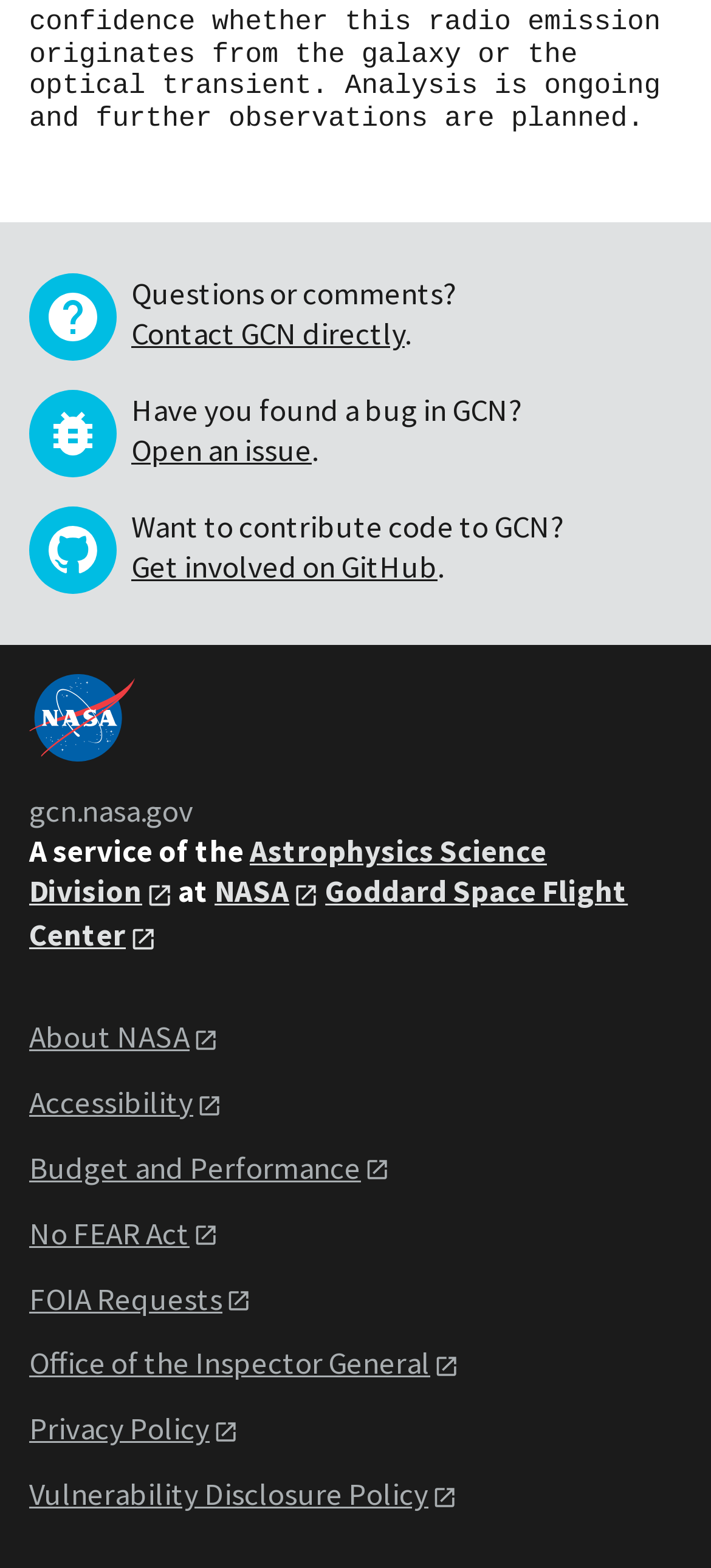What is the bounding box coordinate of the 'NASA logo' image?
Based on the visual, give a brief answer using one word or a short phrase.

[0.041, 0.43, 0.19, 0.486]